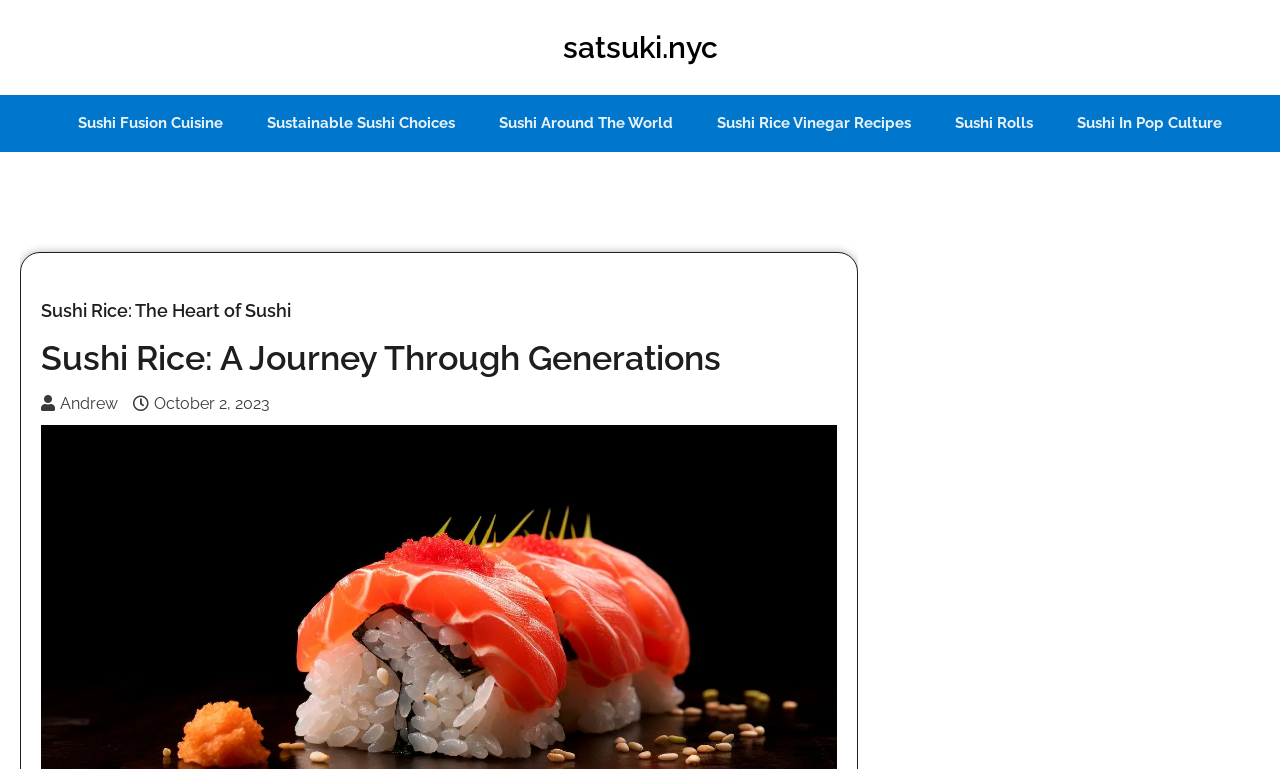Determine the bounding box of the UI component based on this description: "satsuki.nyc". The bounding box coordinates should be four float values between 0 and 1, i.e., [left, top, right, bottom].

[0.439, 0.039, 0.561, 0.085]